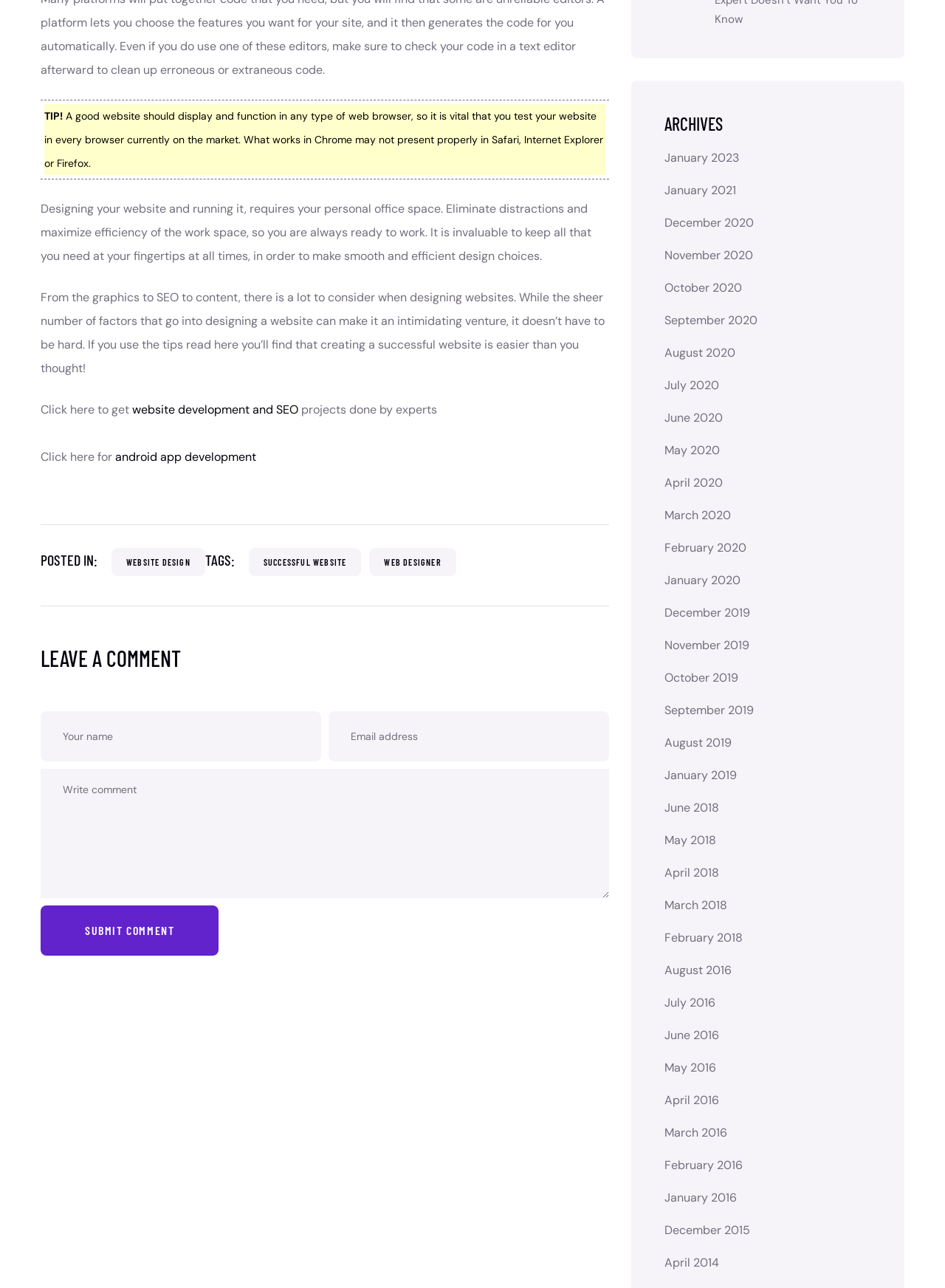Please locate the bounding box coordinates for the element that should be clicked to achieve the following instruction: "Click the 'android app development' link". Ensure the coordinates are given as four float numbers between 0 and 1, i.e., [left, top, right, bottom].

[0.122, 0.349, 0.271, 0.361]